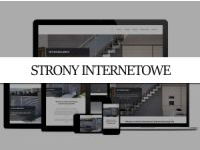Detail every significant feature and component of the image.

This image showcases various digital devices displaying a modern website design, highlighting the concept of "Strony Internetowe," which translates to "Websites" in Polish. The devices include a laptop, tablet, and smartphones, each exhibiting distinct layouts of the same website, emphasizing the importance of responsive design in today’s digital landscape. The sleek and contemporary aesthetic of the displayed website, combined with the assortment of devices, illustrates the versatility and accessibility of online platforms tailored for different users. This visual representation underscores the growing significance of effective web design in attracting and engaging audiences across various devices.